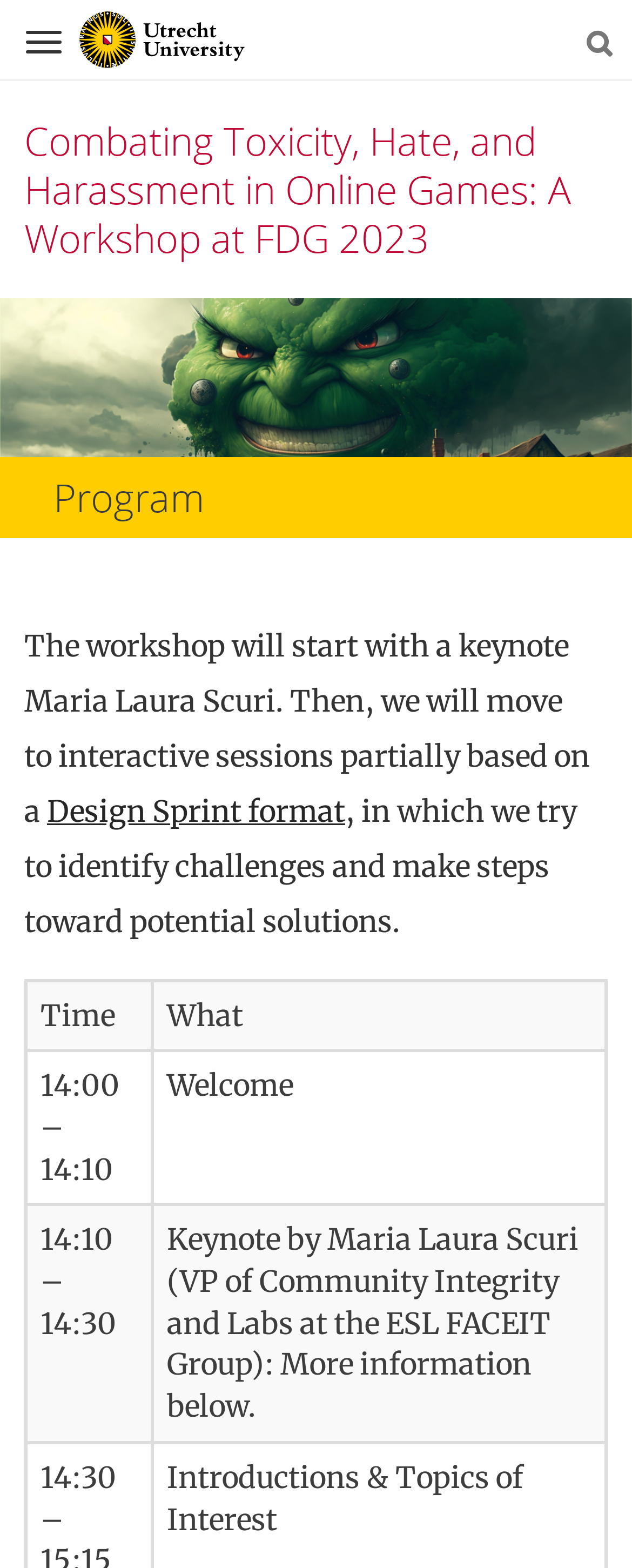Based on the image, please elaborate on the answer to the following question:
What is the format of the interactive sessions?

I found the format of the interactive sessions by reading the text under the 'Program' heading, which mentions that the sessions will be partially based on a Design Sprint format.